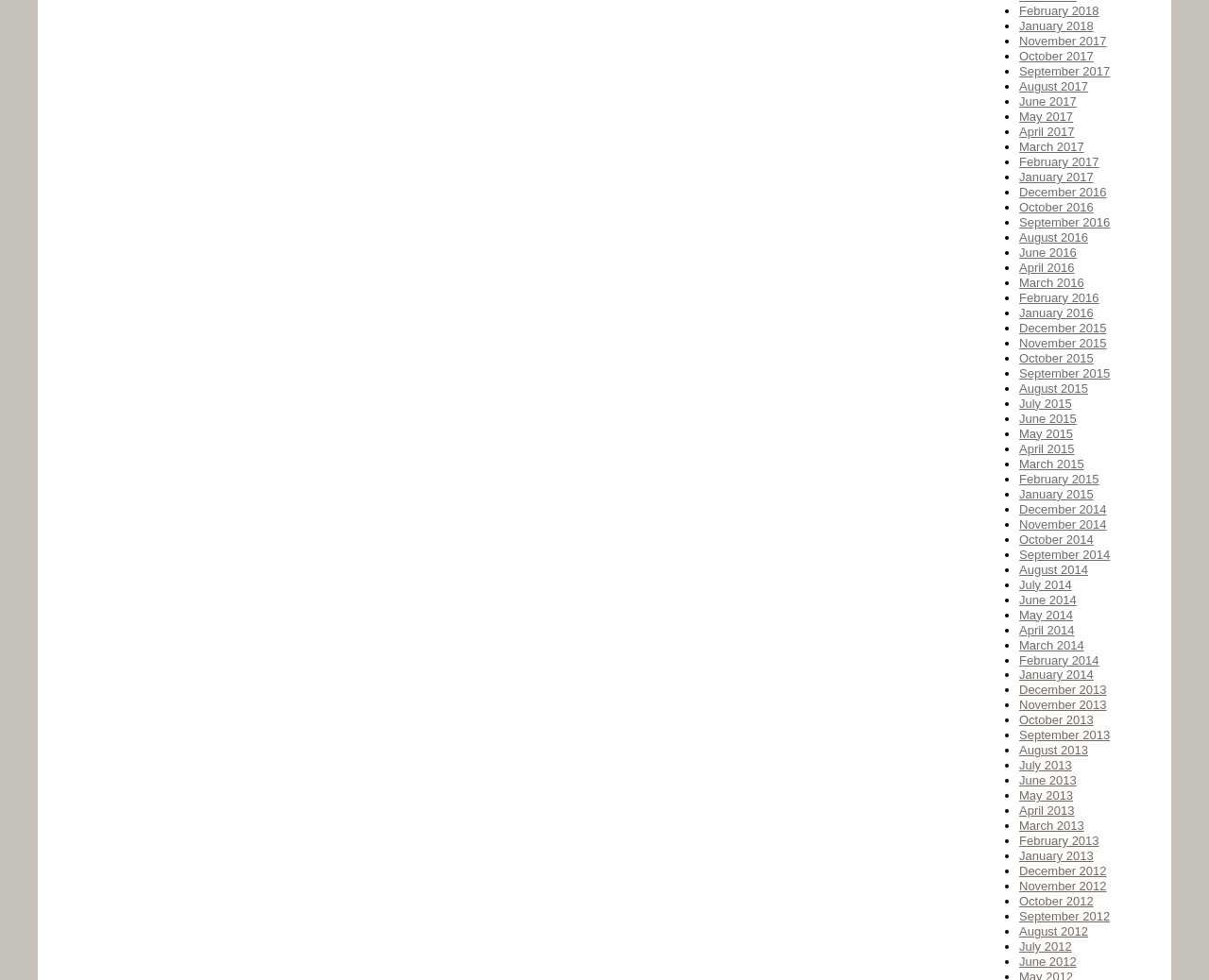Locate the bounding box coordinates of the clickable region necessary to complete the following instruction: "Click on the Transportation link". Provide the coordinates in the format of four float numbers between 0 and 1, i.e., [left, top, right, bottom].

None